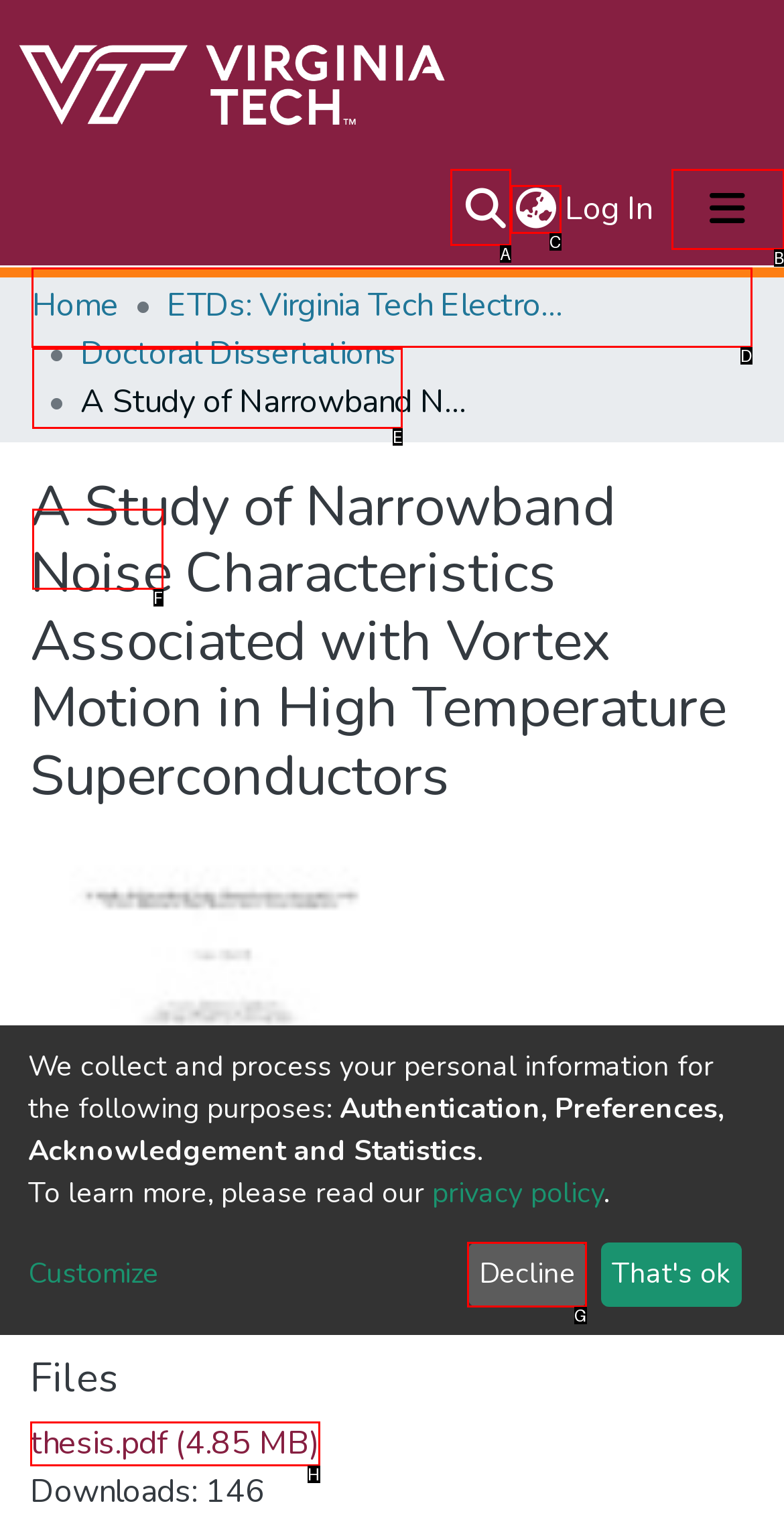Select the correct UI element to complete the task: Go to about page
Please provide the letter of the chosen option.

D